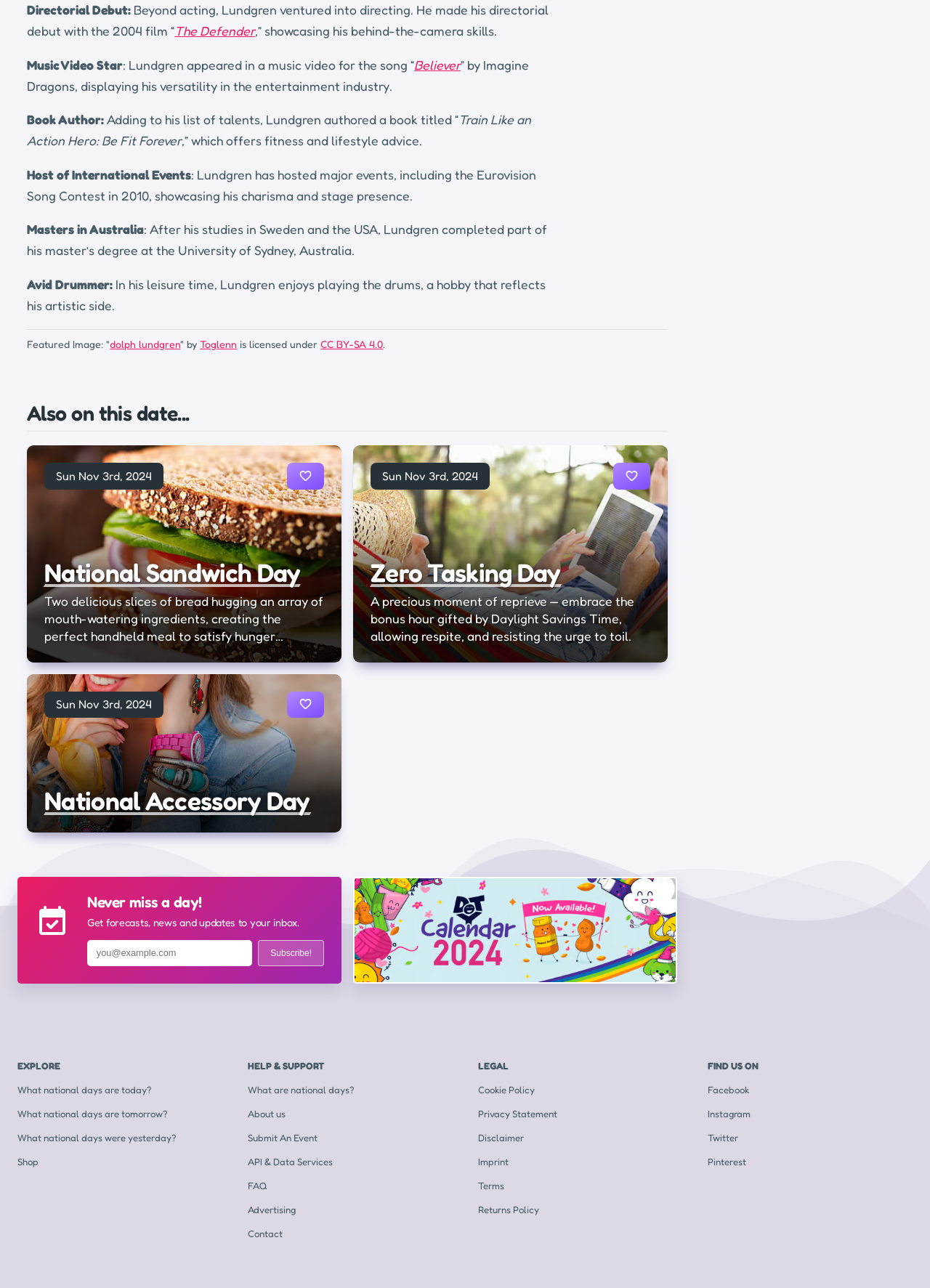Answer the question with a brief word or phrase:
What is Dolph Lundgren's profession?

Actor